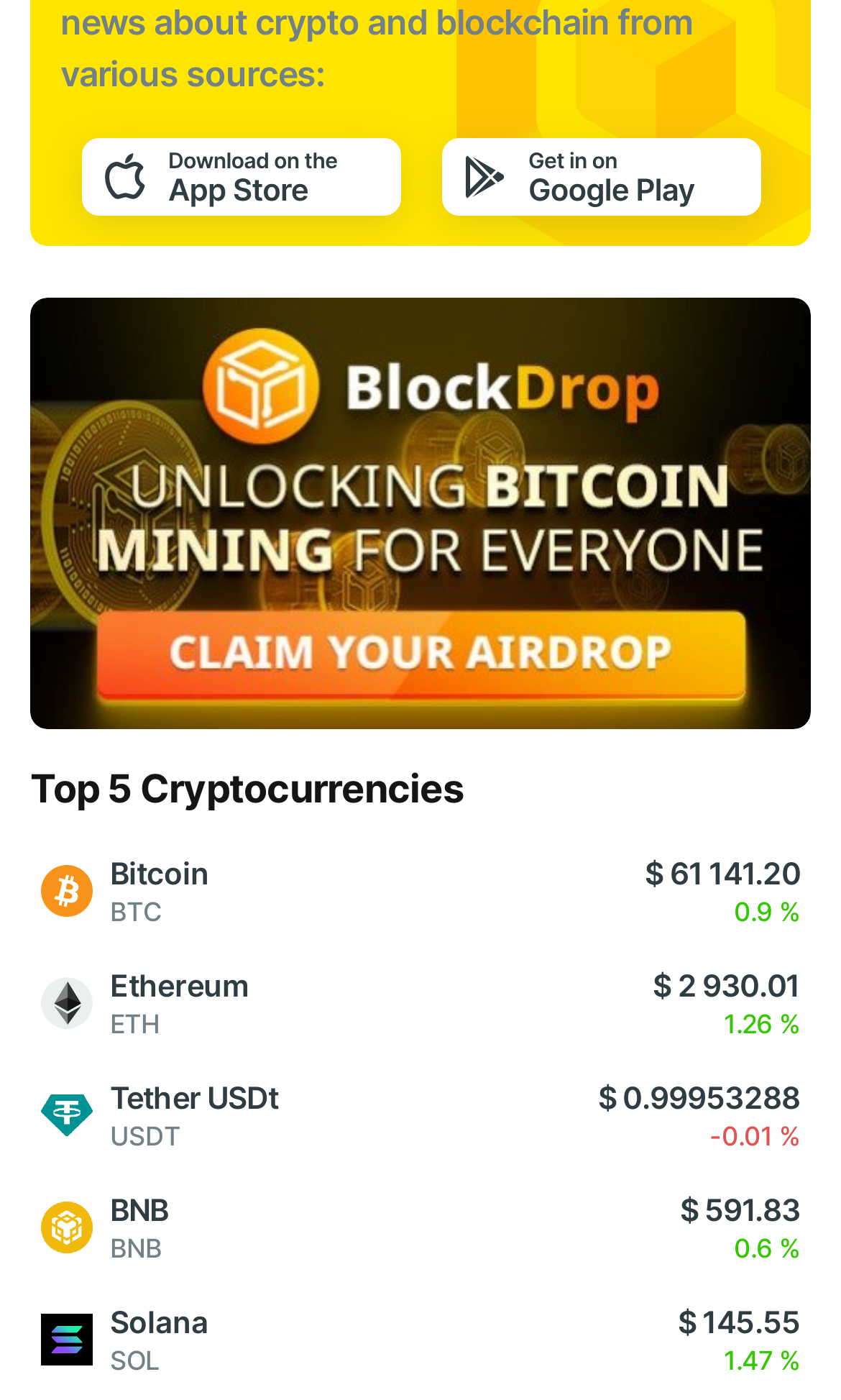From the image, can you give a detailed response to the question below:
What is the highest price among the listed cryptocurrencies?

I compared the prices of all the listed cryptocurrencies and found that the highest price is $61,141.20, which is the price of Bitcoin.